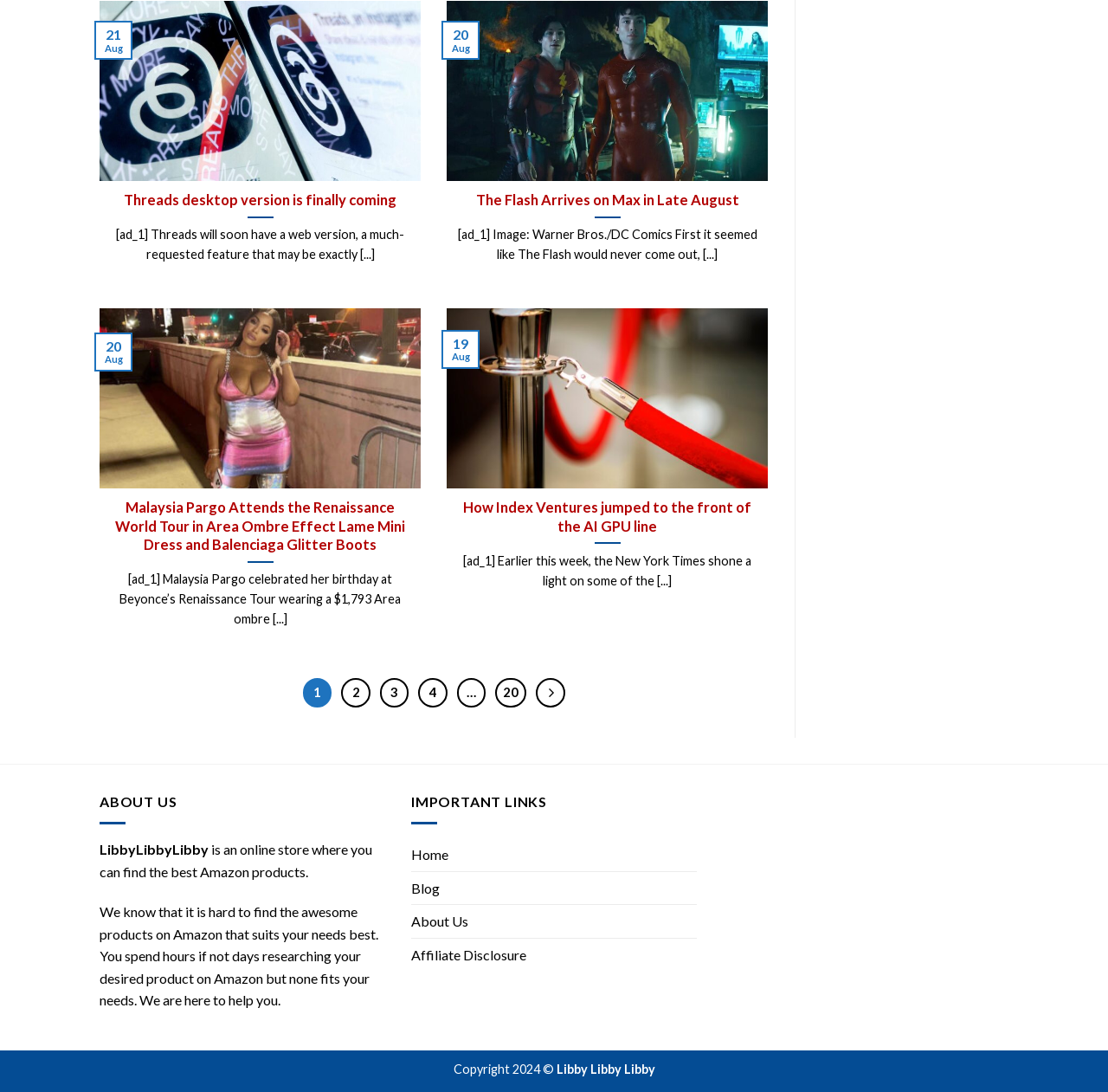Please find and report the bounding box coordinates of the element to click in order to perform the following action: "Click on the 'Threads desktop version is finally coming' article". The coordinates should be expressed as four float numbers between 0 and 1, in the format [left, top, right, bottom].

[0.09, 0.001, 0.38, 0.259]